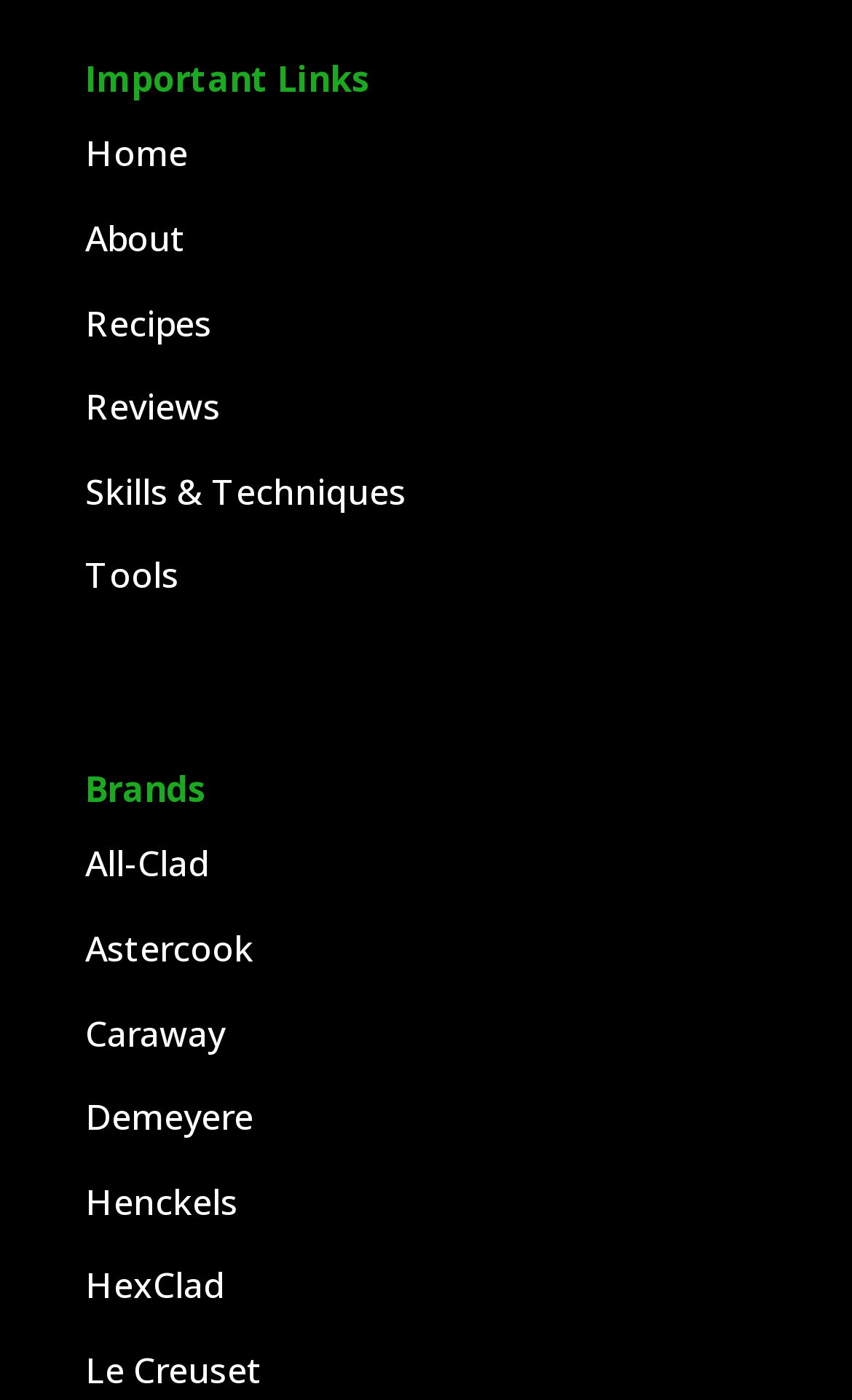Pinpoint the bounding box coordinates of the element you need to click to execute the following instruction: "explore skills and techniques". The bounding box should be represented by four float numbers between 0 and 1, in the format [left, top, right, bottom].

[0.1, 0.334, 0.477, 0.368]